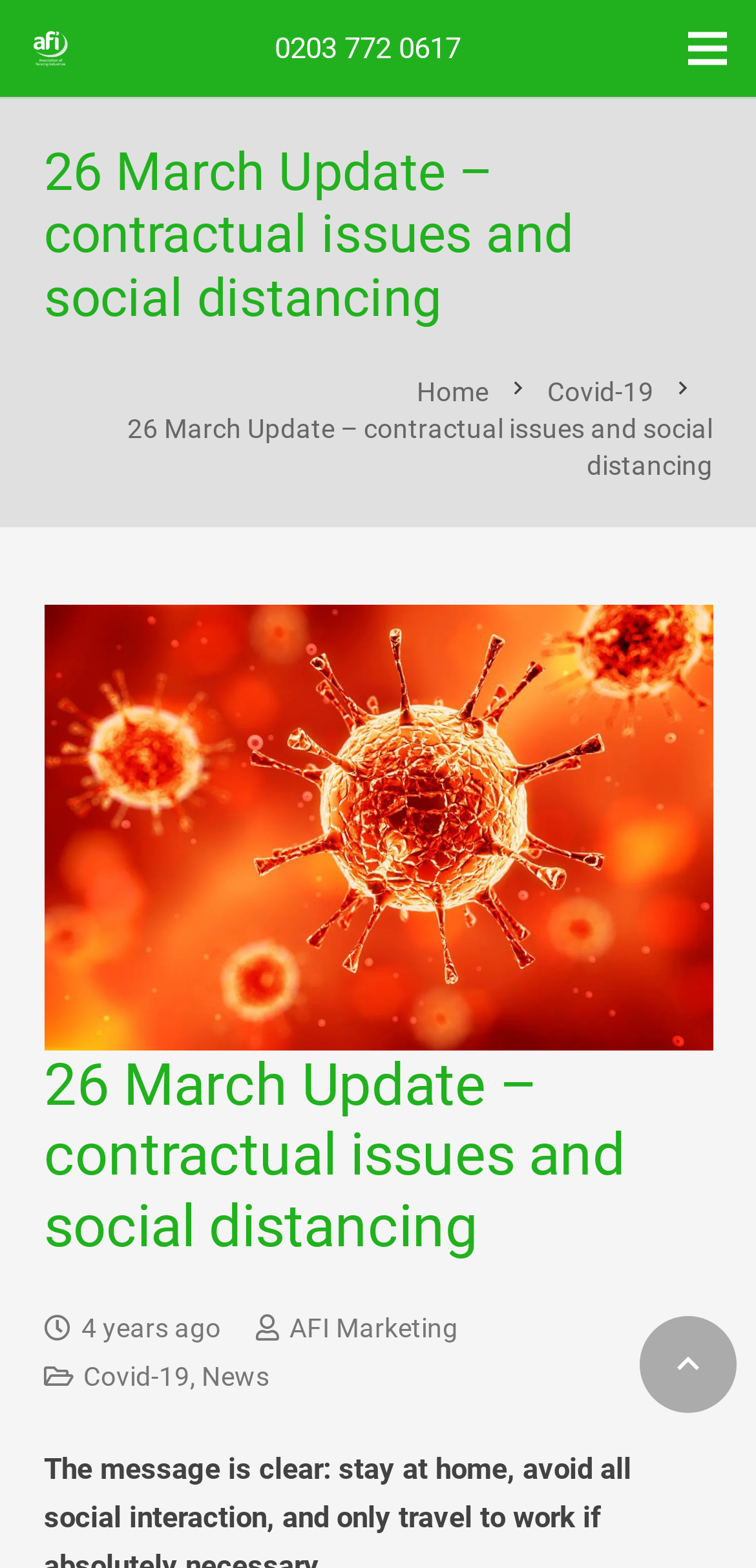Locate the bounding box coordinates of the clickable area needed to fulfill the instruction: "Click the AFI-Logo link".

[0.038, 0.019, 0.094, 0.043]